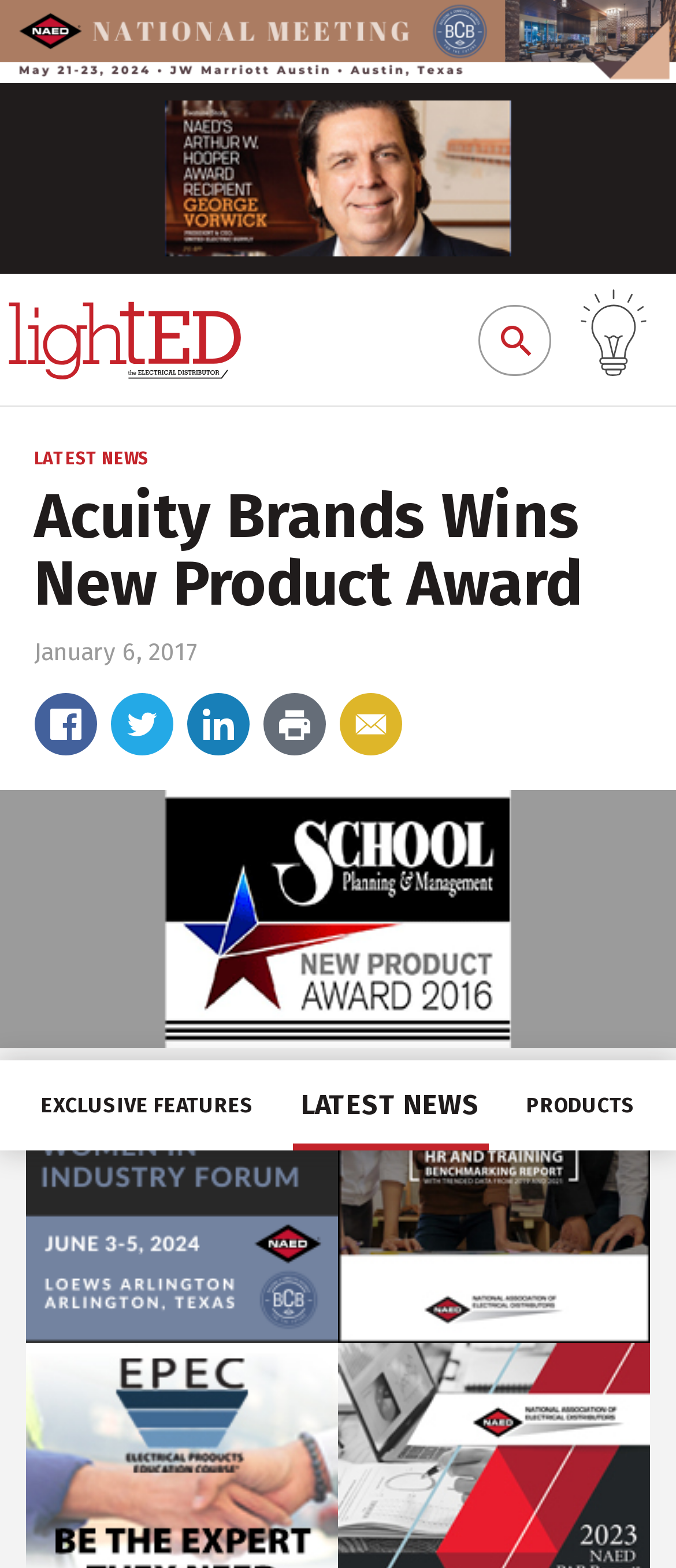Explain the webpage in detail.

The webpage appears to be a news article or blog post about Acuity Brands winning a new product award. At the top of the page, there are two images, one spanning the full width of the page and another smaller one to the right. Below these images, there are three links: "EXCLUSIVE FEATURES", "LATEST NEWS", and "PRODUCTS", which are positioned horizontally across the page.

To the right of these links, there is a search bar with a search box and a search button. Below the search bar, there is a header section with three headings: "LATEST NEWS", "Acuity Brands Wins New Product Award", and "January 6, 2017". The "January 6, 2017" heading has a link with the same text and a time element.

Under the header section, there are five links positioned horizontally, each with a small icon. Below these links, there is a large image with the title "Acuity Brands Wins New Product Award". At the bottom of the page, there are two more images, one on the left and one on the right, which appear to be decorative or related to the article's content.